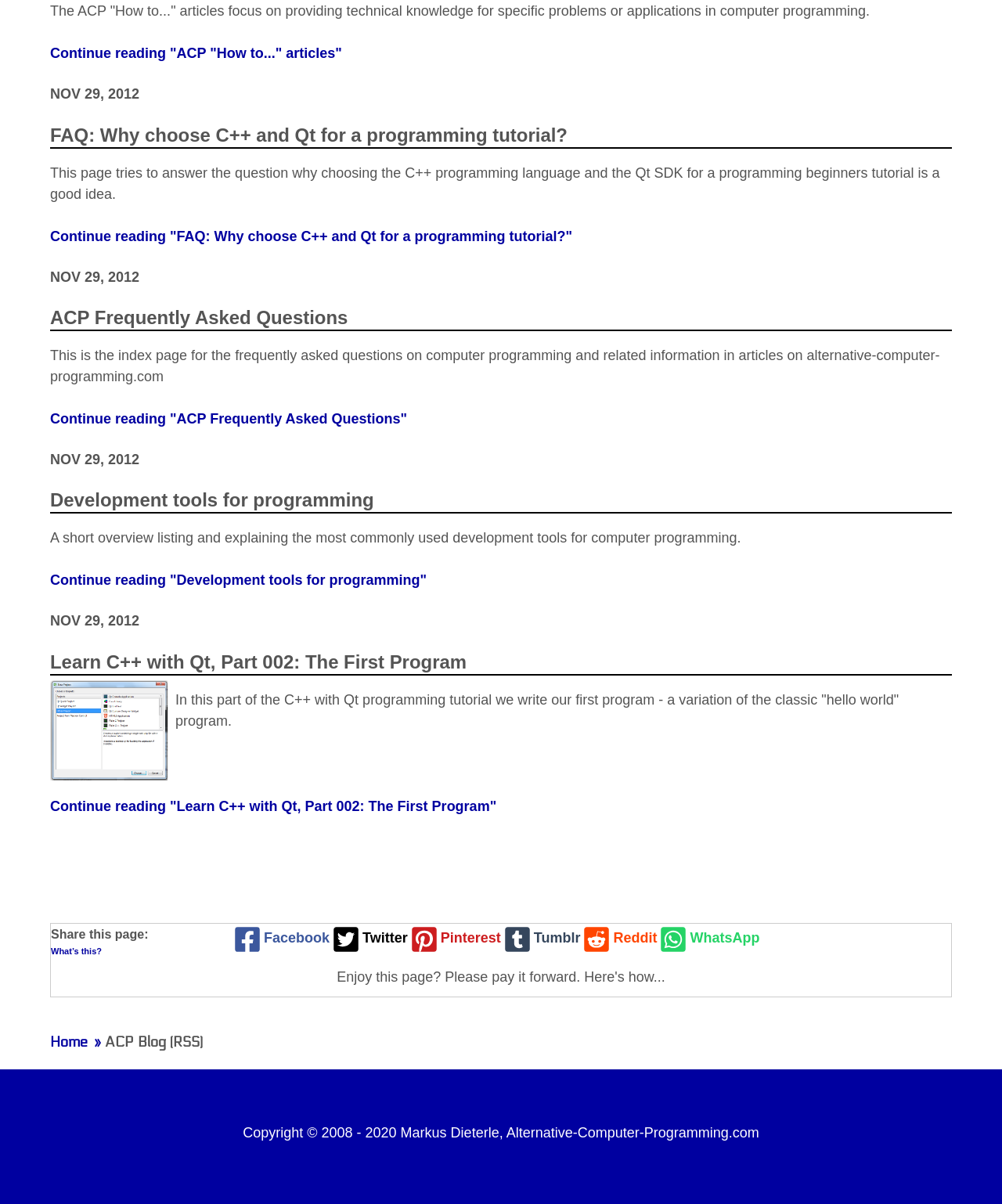Locate the coordinates of the bounding box for the clickable region that fulfills this instruction: "Explore 'Development tools for programming'".

[0.05, 0.476, 0.426, 0.489]